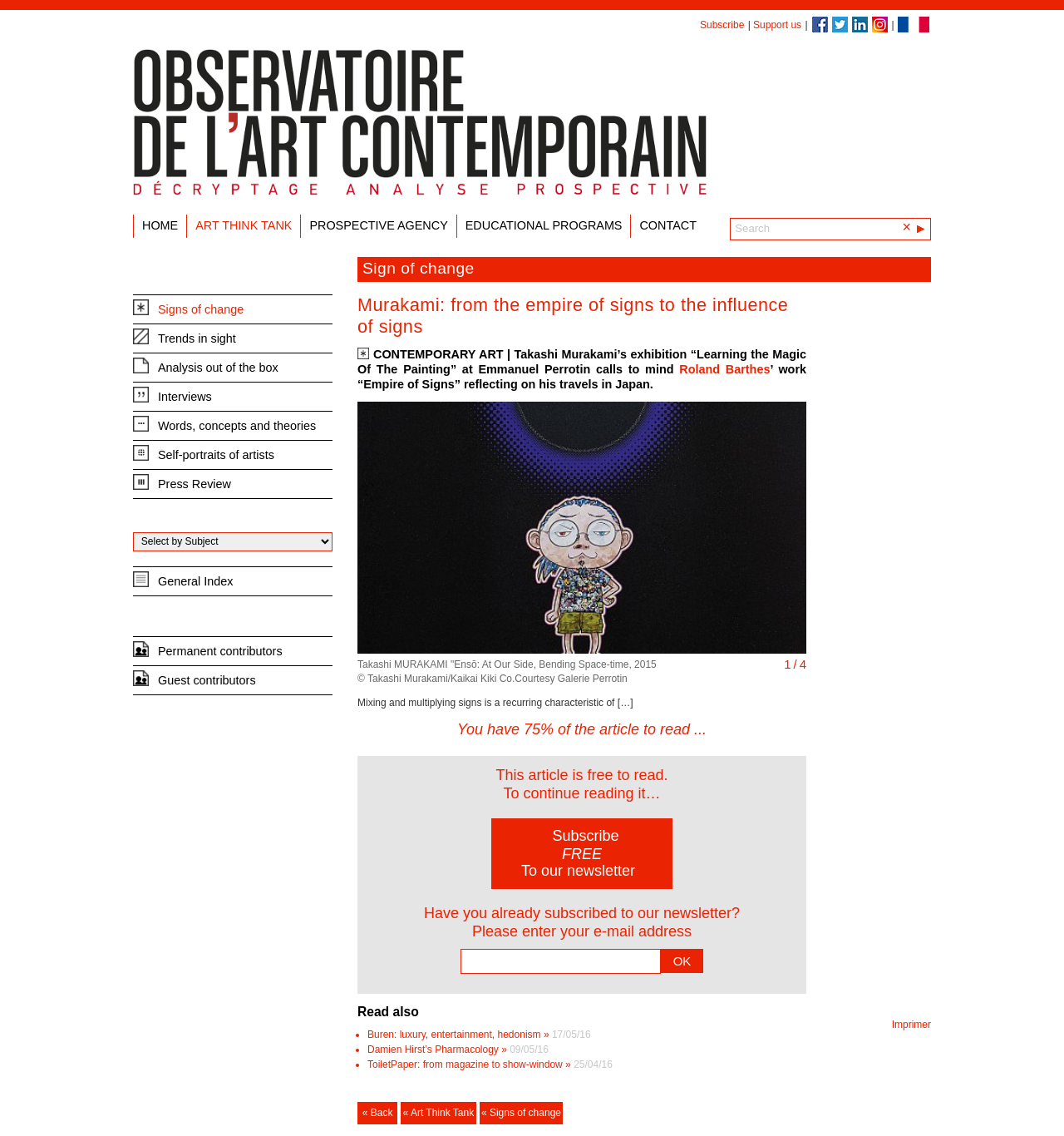Determine the bounding box coordinates in the format (top-left x, top-left y, bottom-right x, bottom-right y). Ensure all values are floating point numbers between 0 and 1. Identify the bounding box of the UI element described by: Asia is young！

None